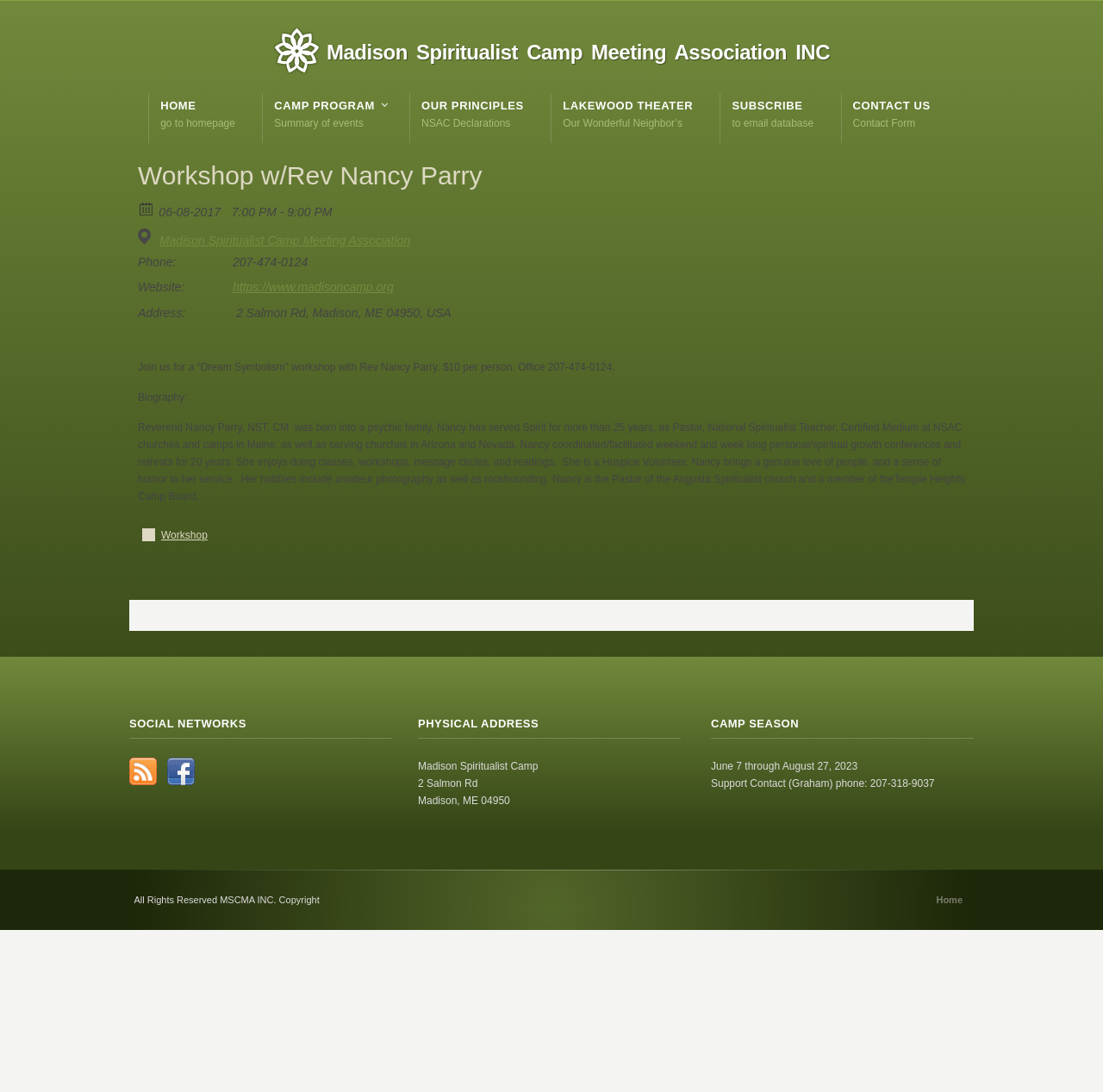Based on the image, please elaborate on the answer to the following question:
What is the address of the Madison Spiritualist Camp?

I found the address of the Madison Spiritualist Camp by looking at the article section of the webpage, where it is mentioned as 'Address:' with the value '2 Salmon Rd, Madison, ME 04950, USA'.